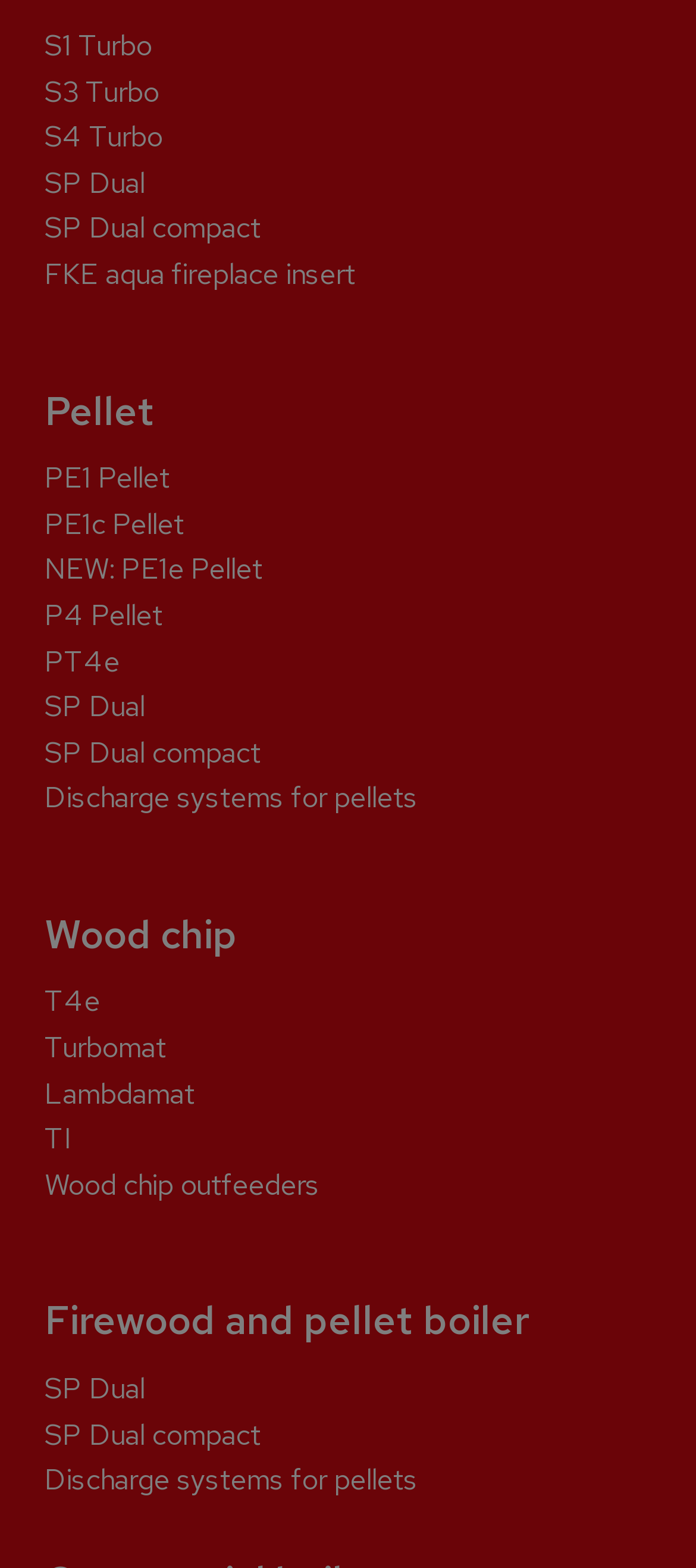Find and specify the bounding box coordinates that correspond to the clickable region for the instruction: "Check Firewood and pellet boiler".

[0.064, 0.826, 0.762, 0.859]